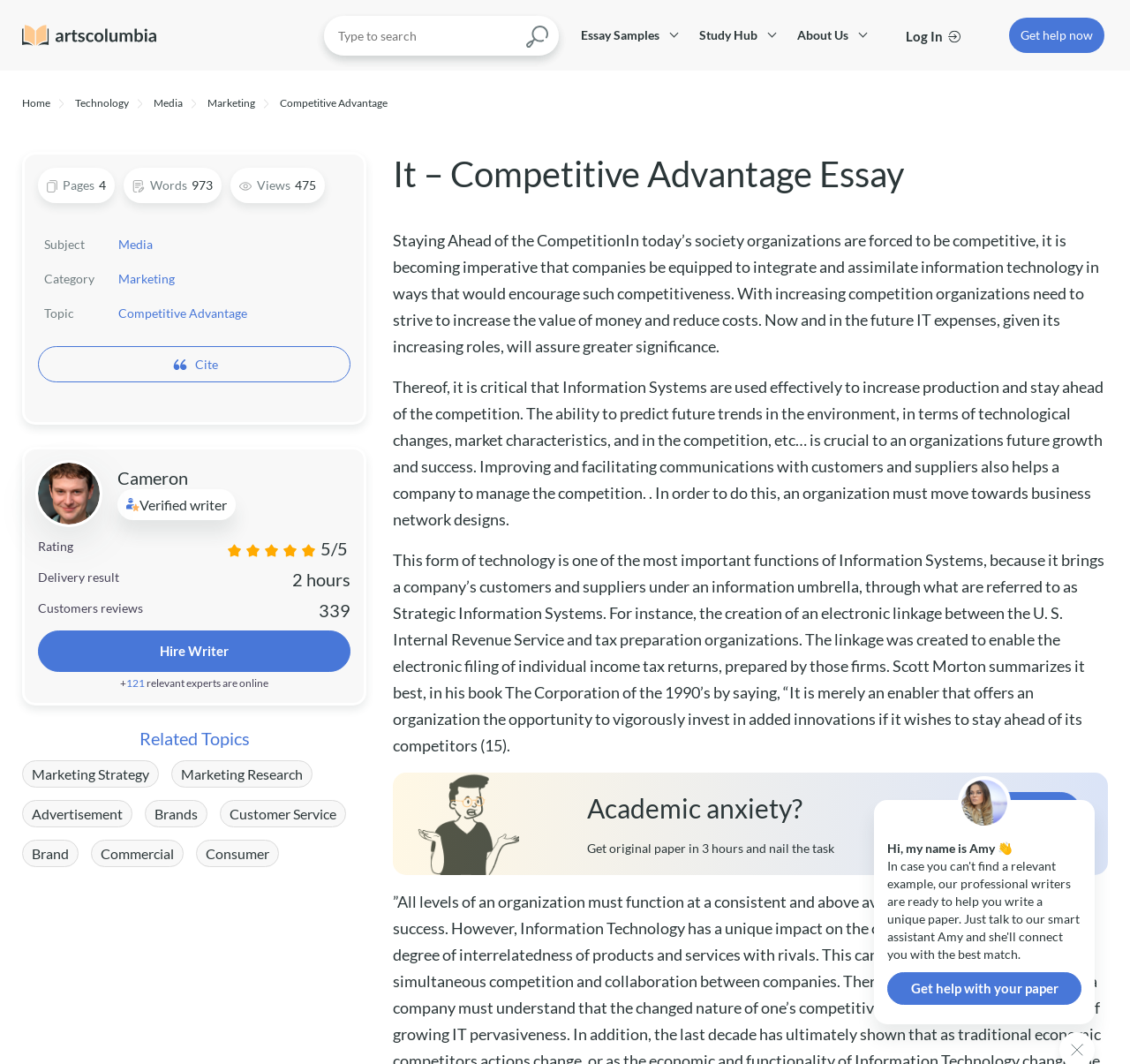How many views does the essay have?
Answer the question with just one word or phrase using the image.

475